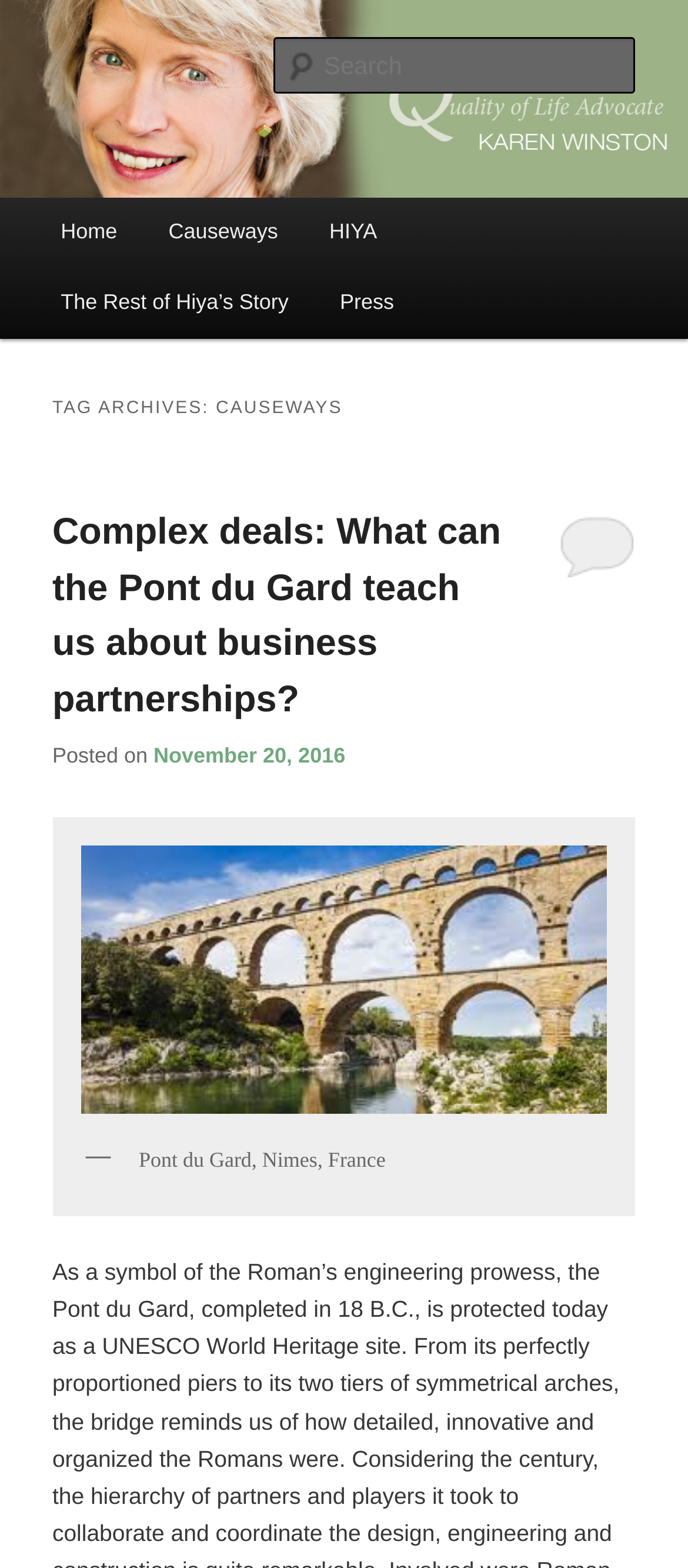Give the bounding box coordinates for the element described by: "The Rest of Hiya’s Story".

[0.051, 0.171, 0.457, 0.216]